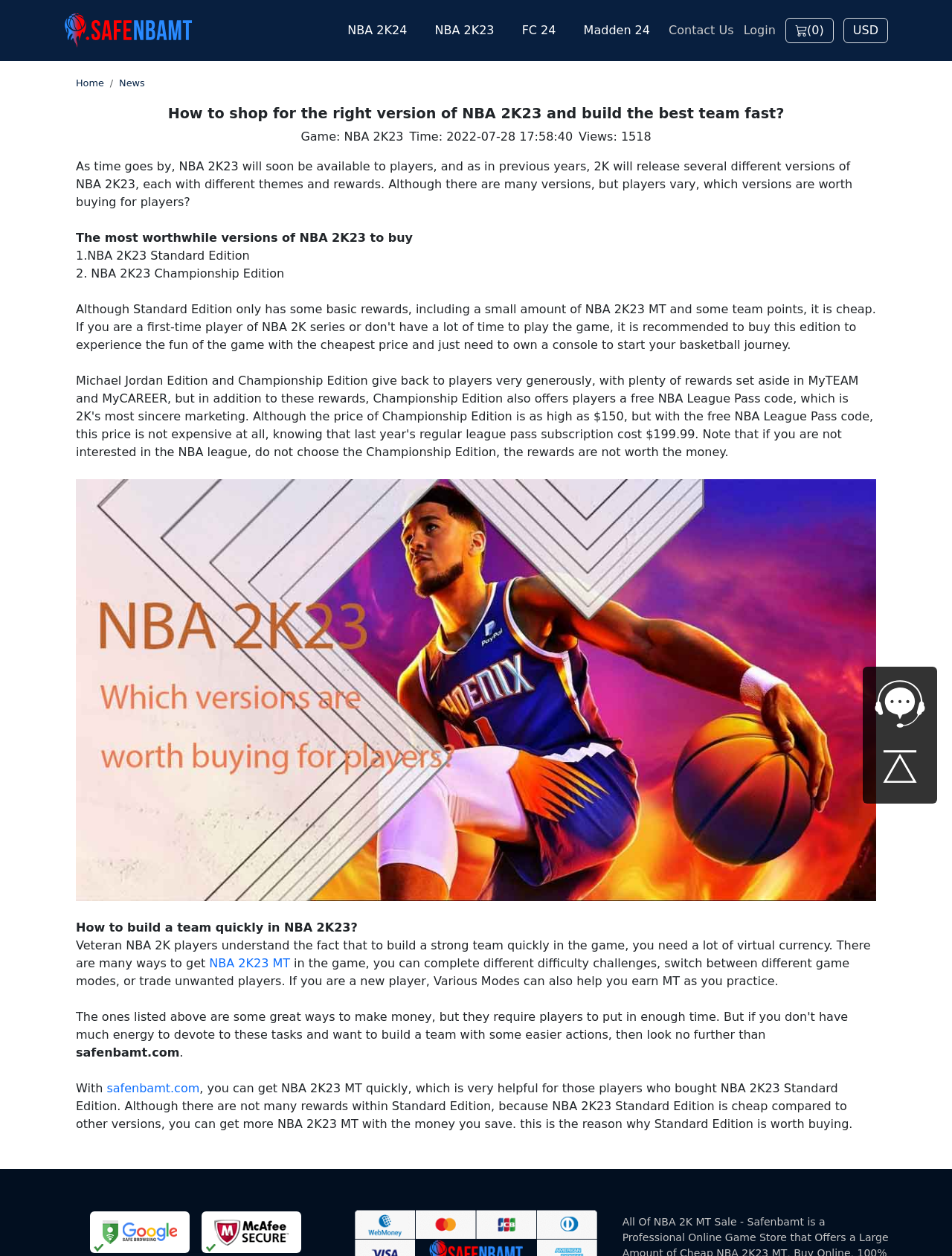Determine the bounding box coordinates of the element that should be clicked to execute the following command: "Go to the Home page".

[0.08, 0.062, 0.109, 0.07]